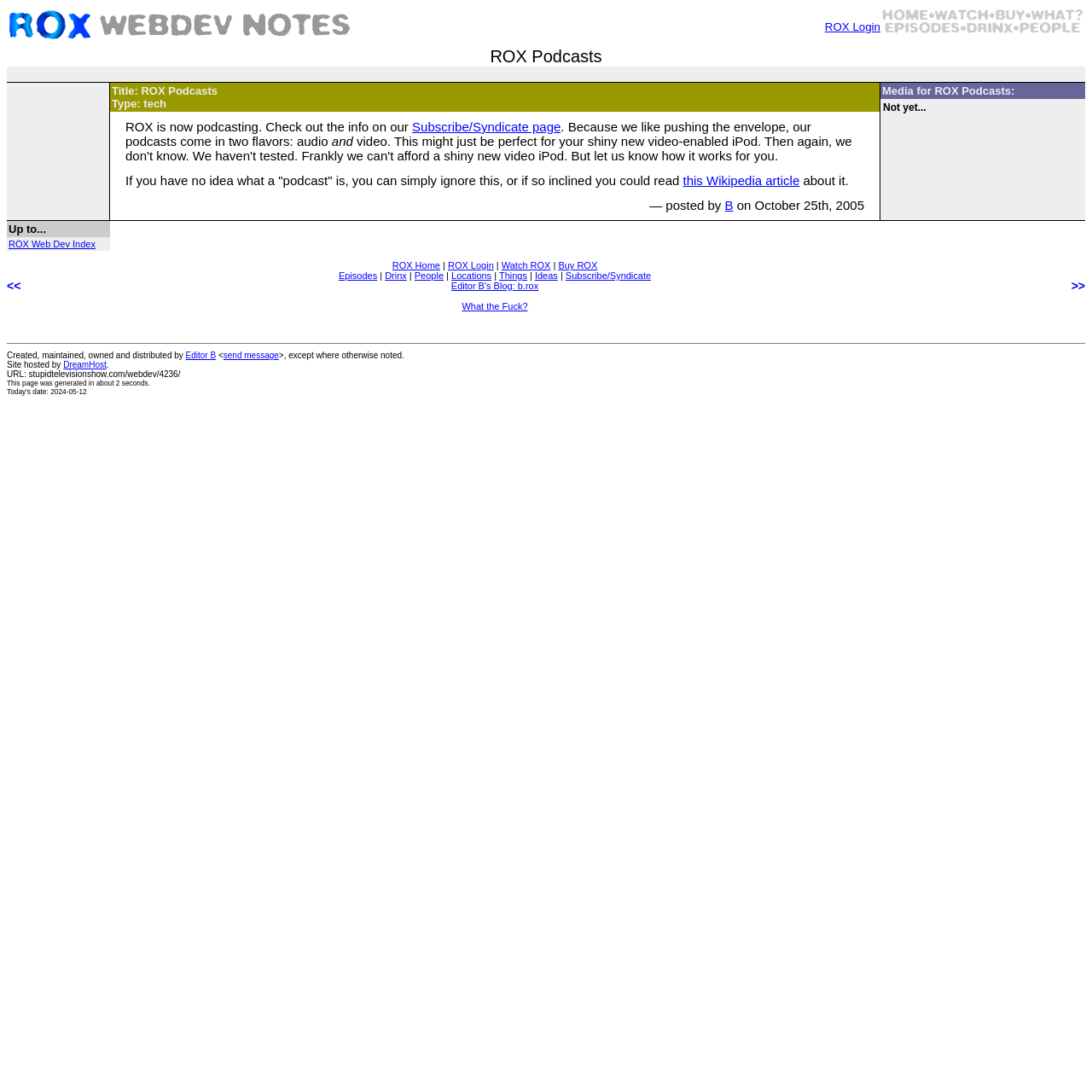Provide a short answer to the following question with just one word or phrase: Who posted the podcast information?

B